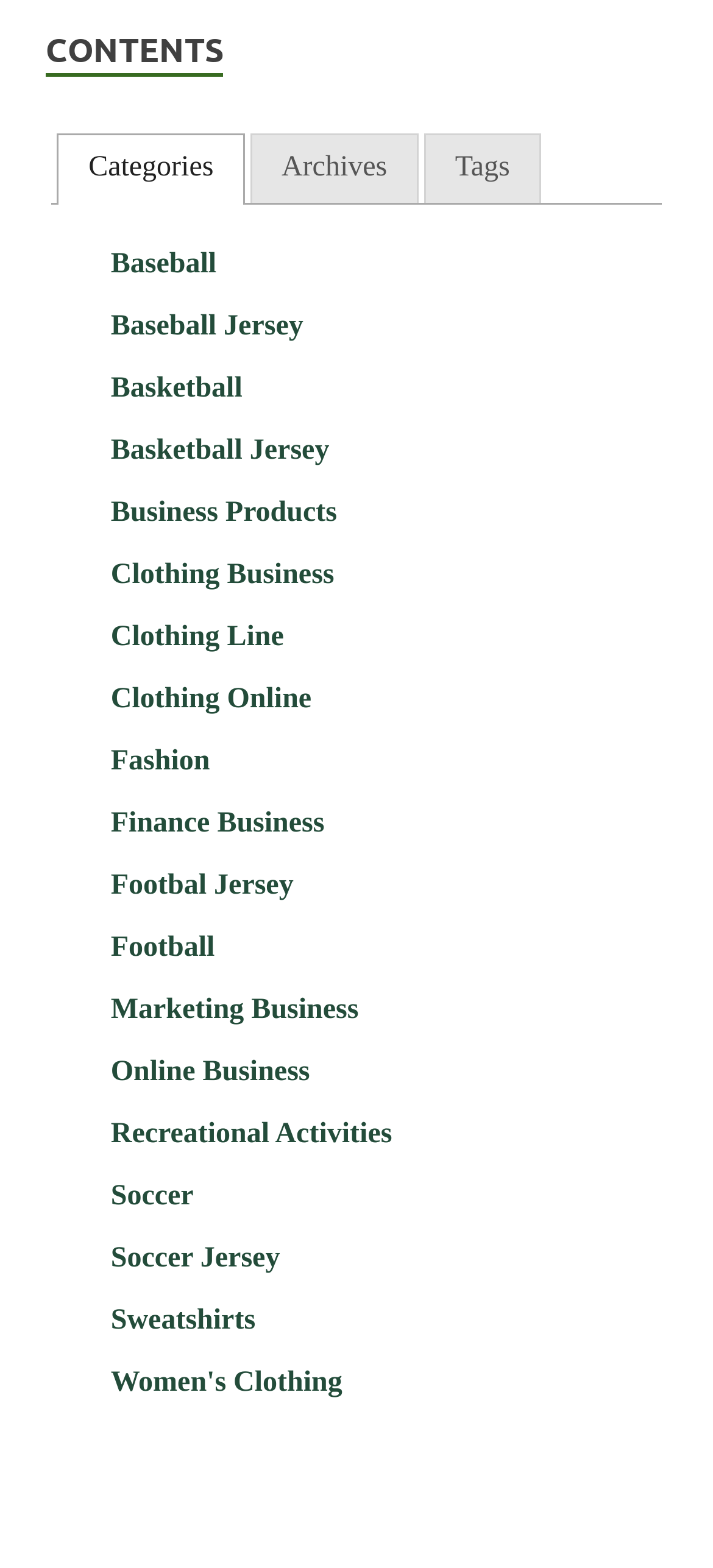Mark the bounding box of the element that matches the following description: "Tags".

[0.597, 0.086, 0.756, 0.129]